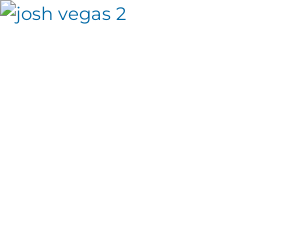From the details in the image, provide a thorough response to the question: What is the purpose of the image?

The caption states that the visual is intended to engage readers and provide a glimpse into the dynamic environment of the conference, encouraging anticipation for the informative series to come.